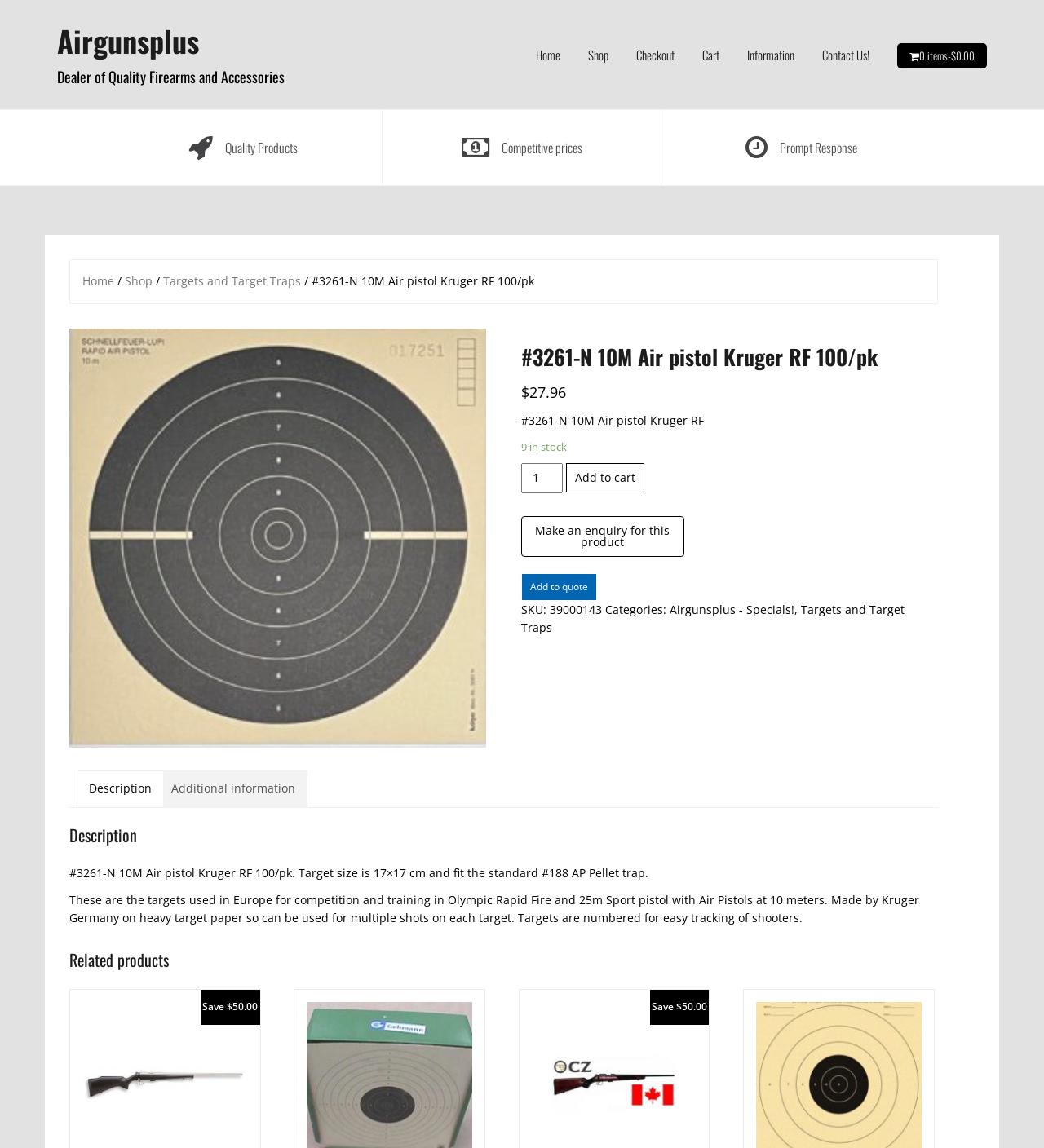Identify the bounding box coordinates for the element you need to click to achieve the following task: "View product description". The coordinates must be four float values ranging from 0 to 1, formatted as [left, top, right, bottom].

[0.073, 0.671, 0.157, 0.703]